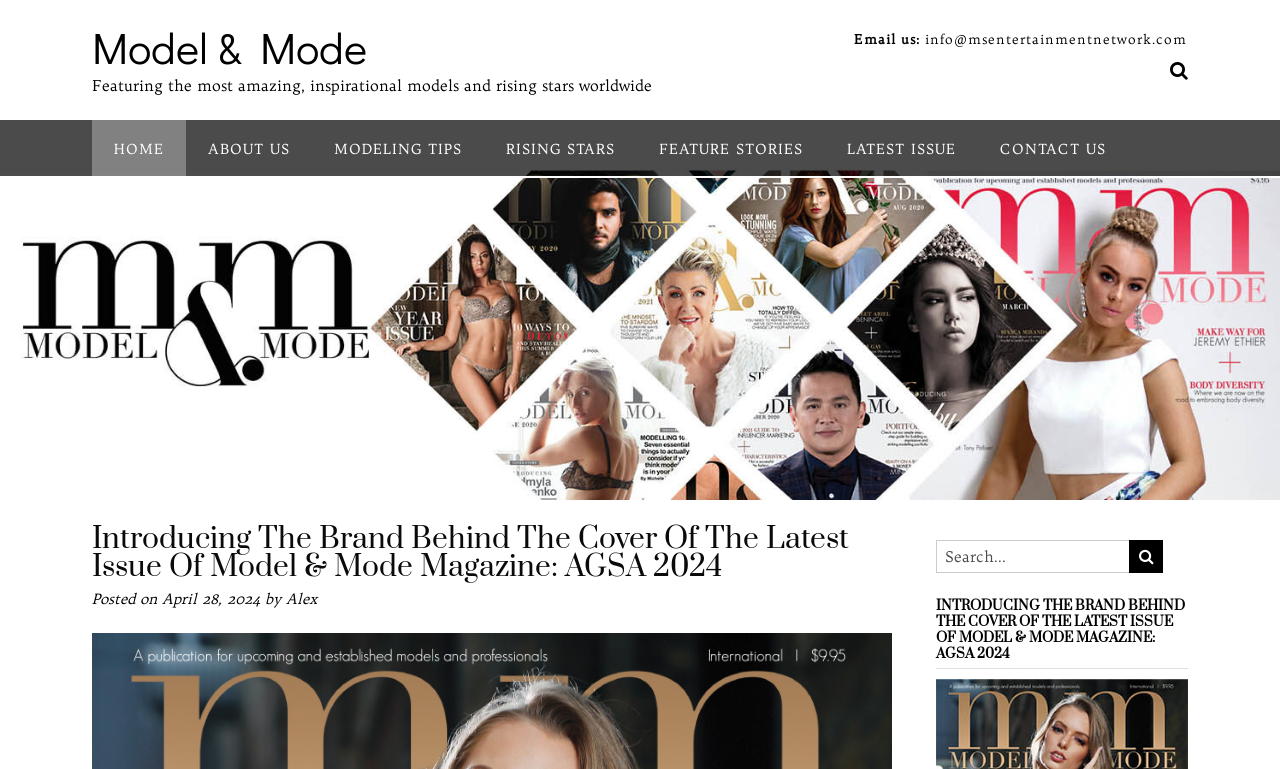Please provide the bounding box coordinate of the region that matches the element description: RISING STARS. Coordinates should be in the format (top-left x, top-left y, bottom-right x, bottom-right y) and all values should be between 0 and 1.

[0.378, 0.156, 0.498, 0.229]